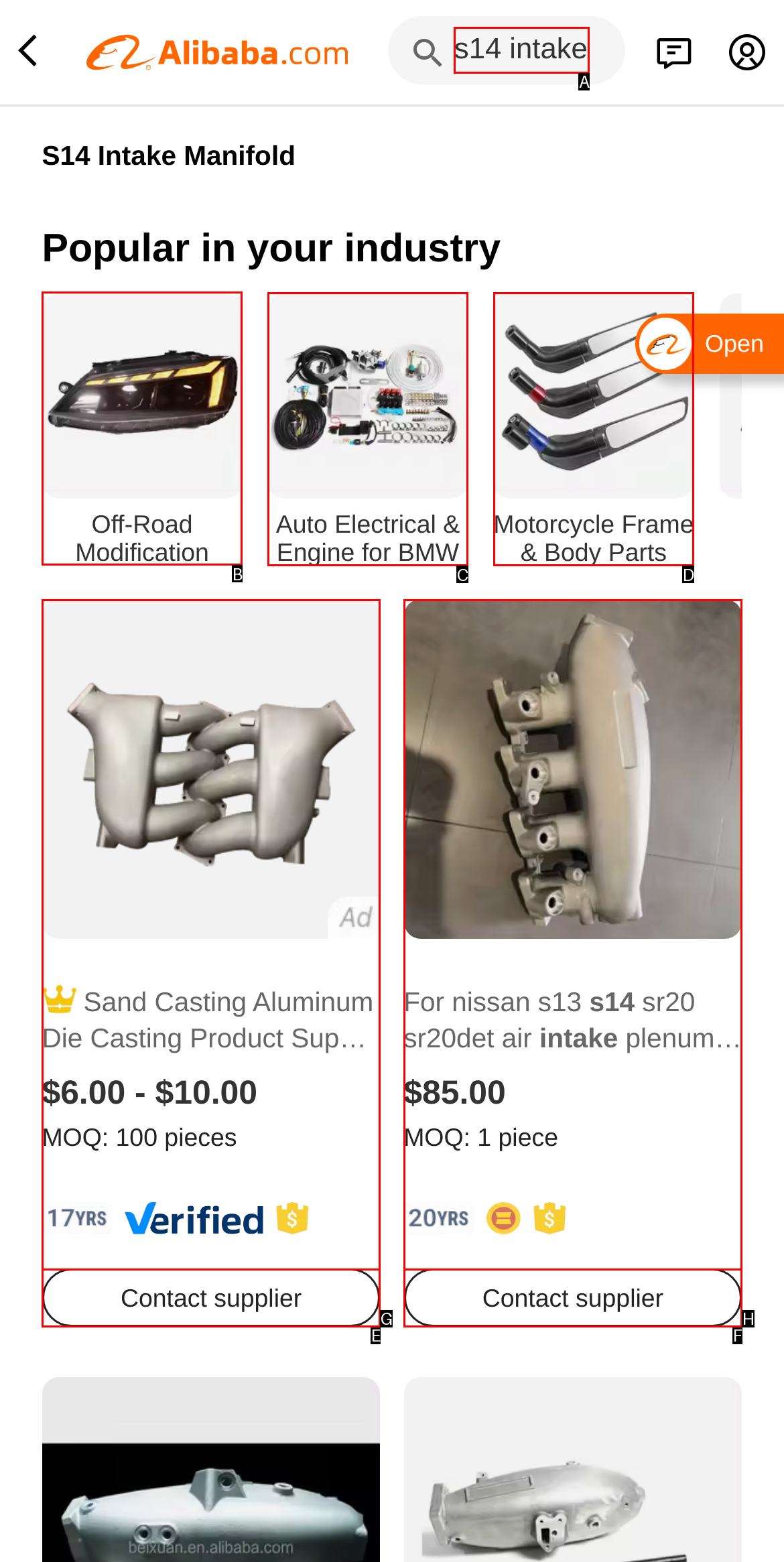Identify the HTML element to click to fulfill this task: Click on Off-Road Modification link
Answer with the letter from the given choices.

B